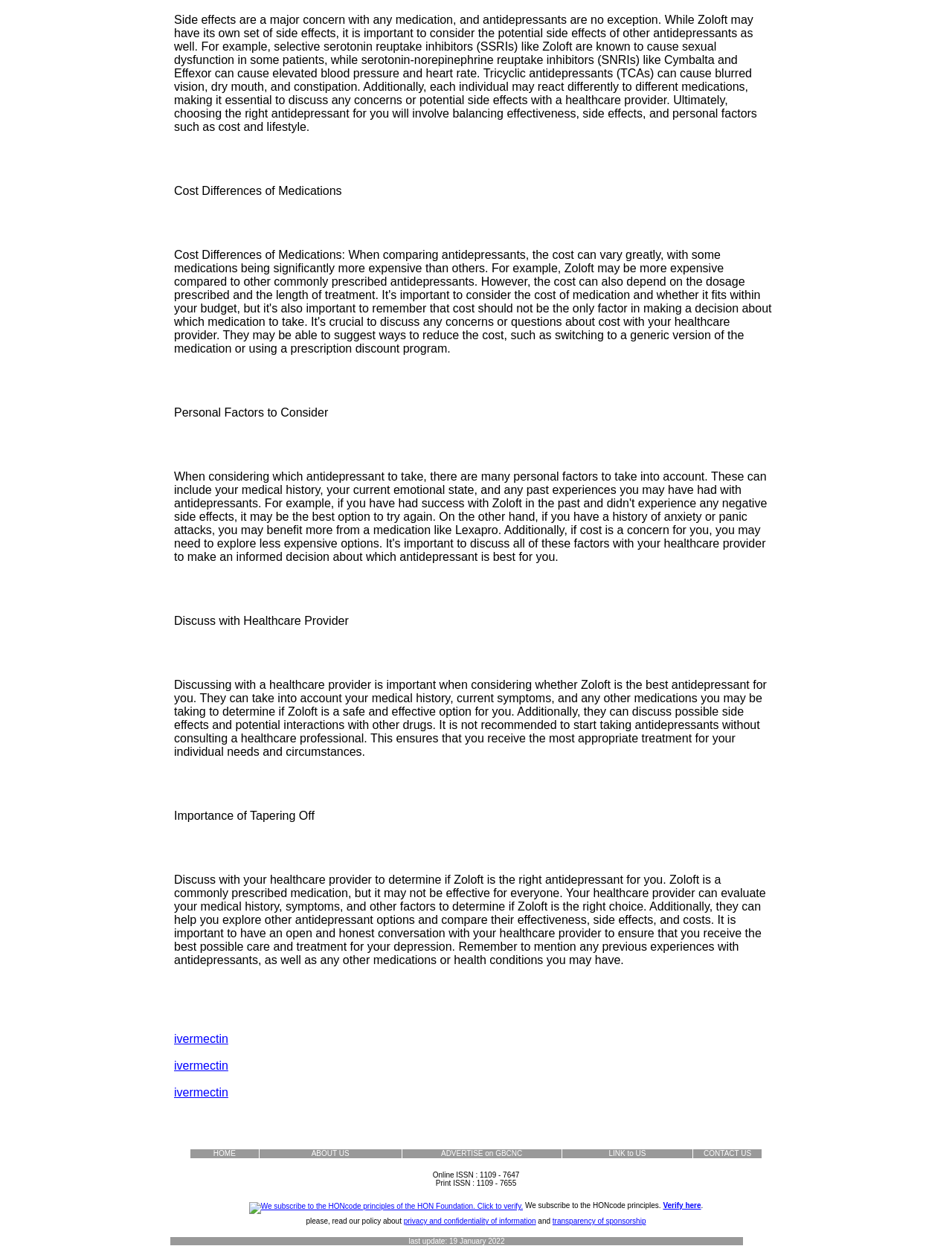Please identify the bounding box coordinates of the region to click in order to complete the given instruction: "Click on the 'CONTACT US' link". The coordinates should be four float numbers between 0 and 1, i.e., [left, top, right, bottom].

[0.728, 0.922, 0.8, 0.929]